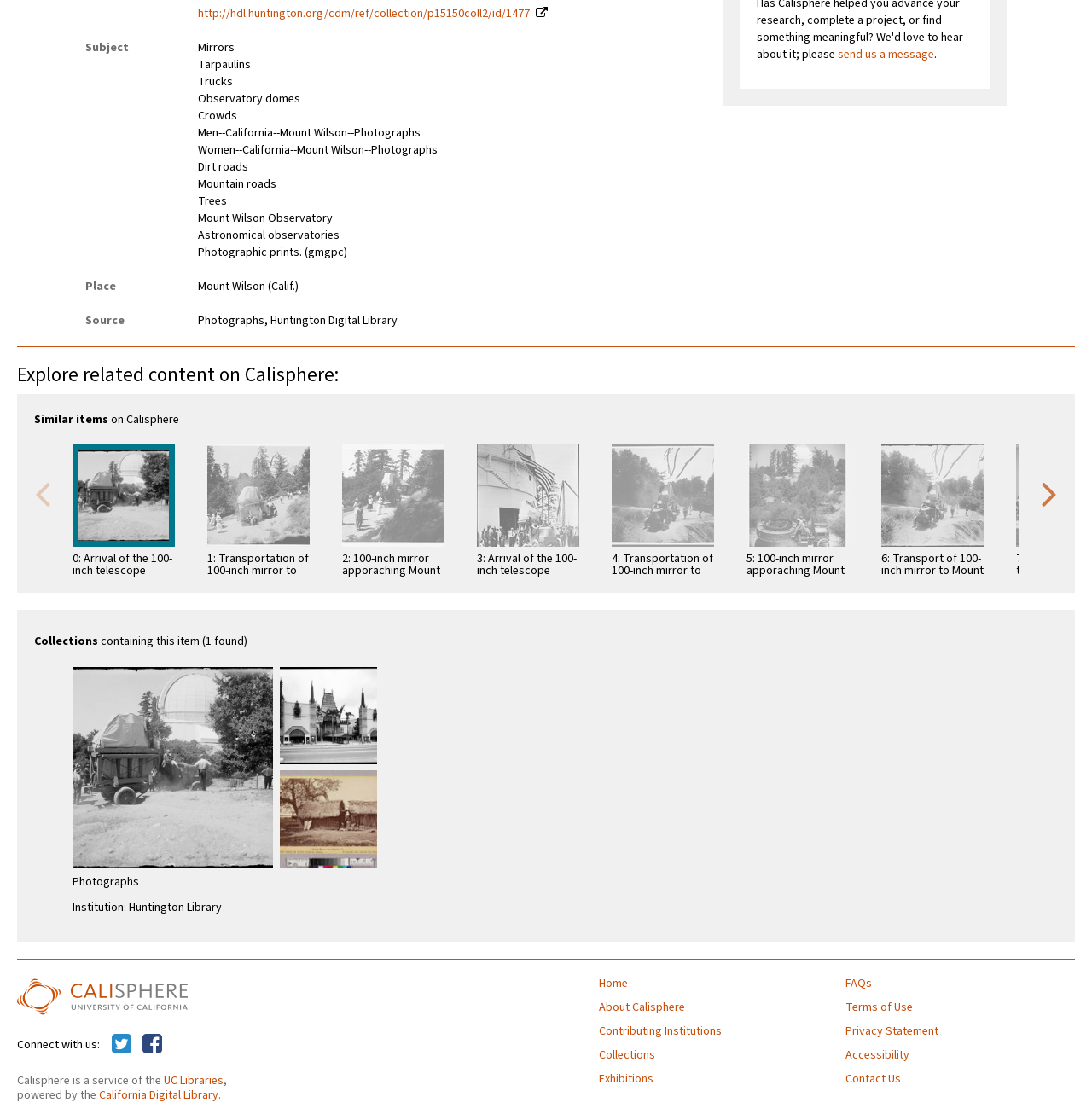Locate the UI element described as follows: "Collections". Return the bounding box coordinates as four float numbers between 0 and 1 in the order [left, top, right, bottom].

[0.548, 0.937, 0.759, 0.948]